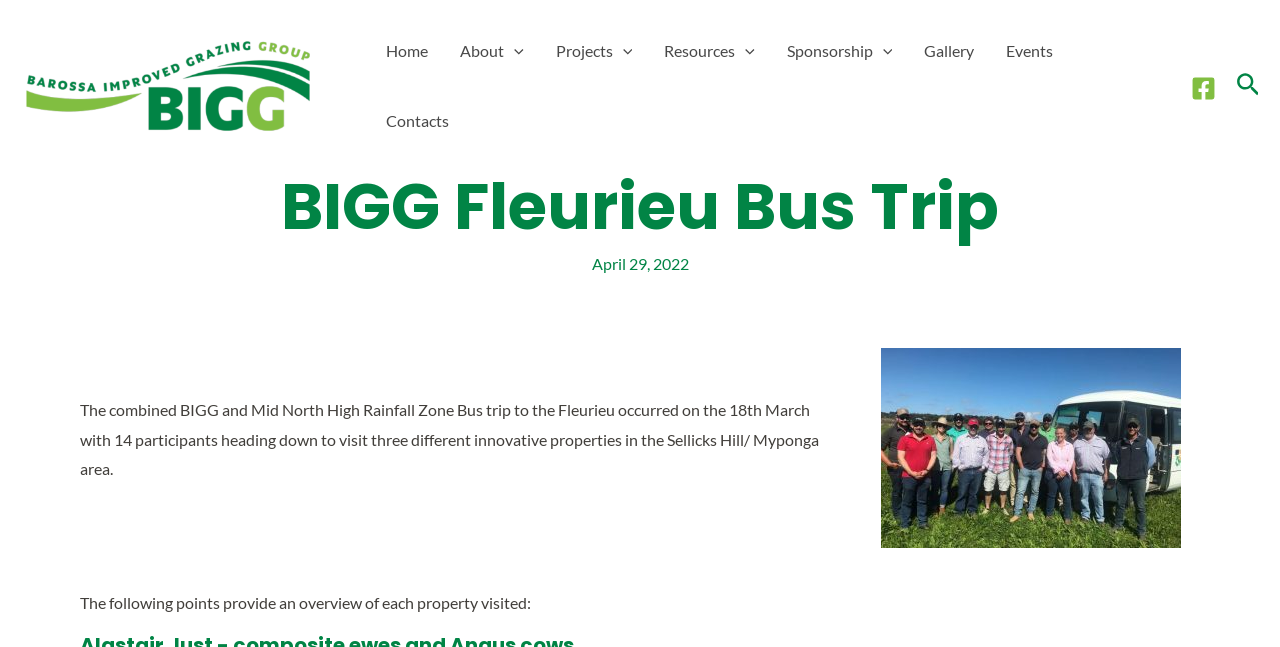What is the date of the bus trip?
Please ensure your answer to the question is detailed and covers all necessary aspects.

I found the answer by reading the text on the webpage, which states 'The combined BIGG and Mid North High Rainfall Zone Bus trip to the Fleurieu occurred on the 18th March with 14 participants heading down to visit three different innovative properties'.